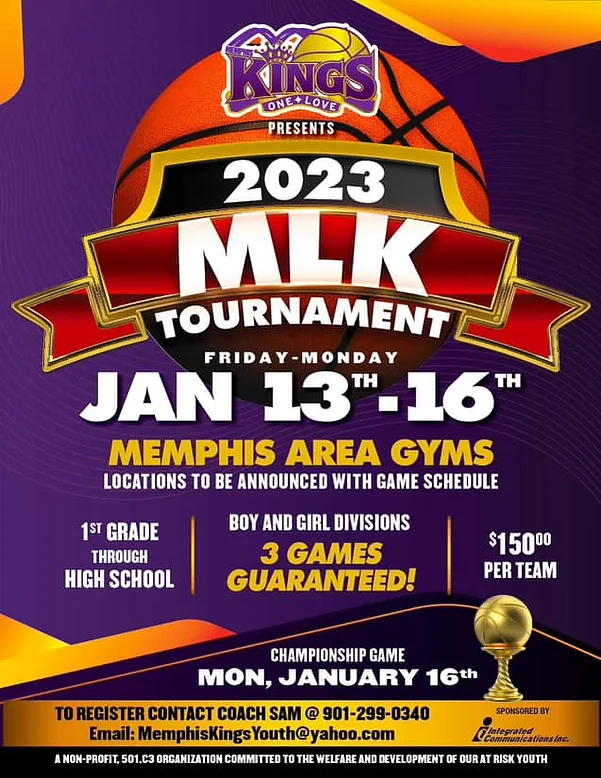Please provide a comprehensive answer to the question below using the information from the image: What is the registration fee per team?

The poster explicitly states that the registration fee is $150 per team, which is mentioned in the section providing contact information for Coach Sam.